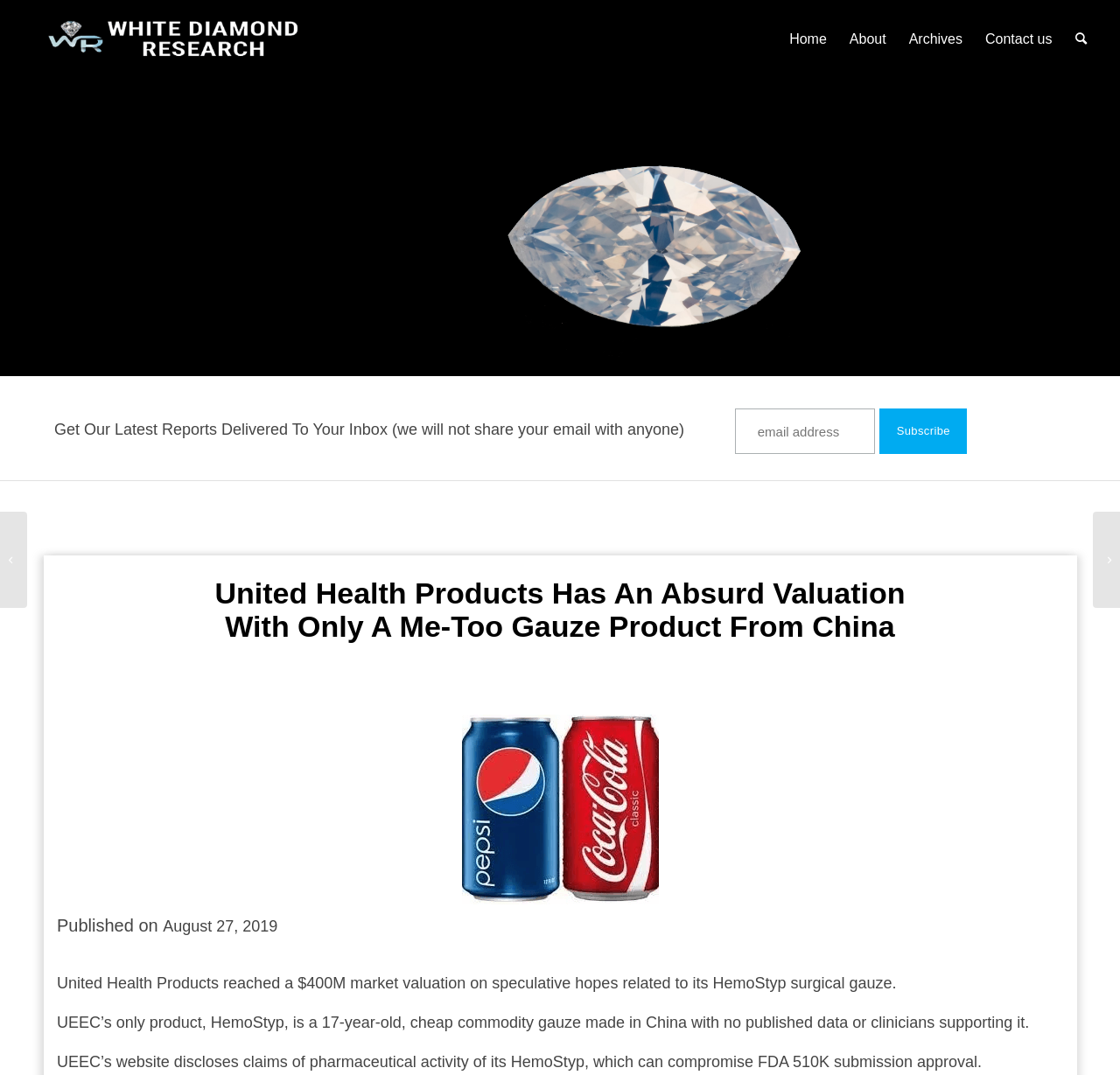Provide the bounding box coordinates of the UI element that matches the description: "Home".

[0.695, 0.0, 0.748, 0.073]